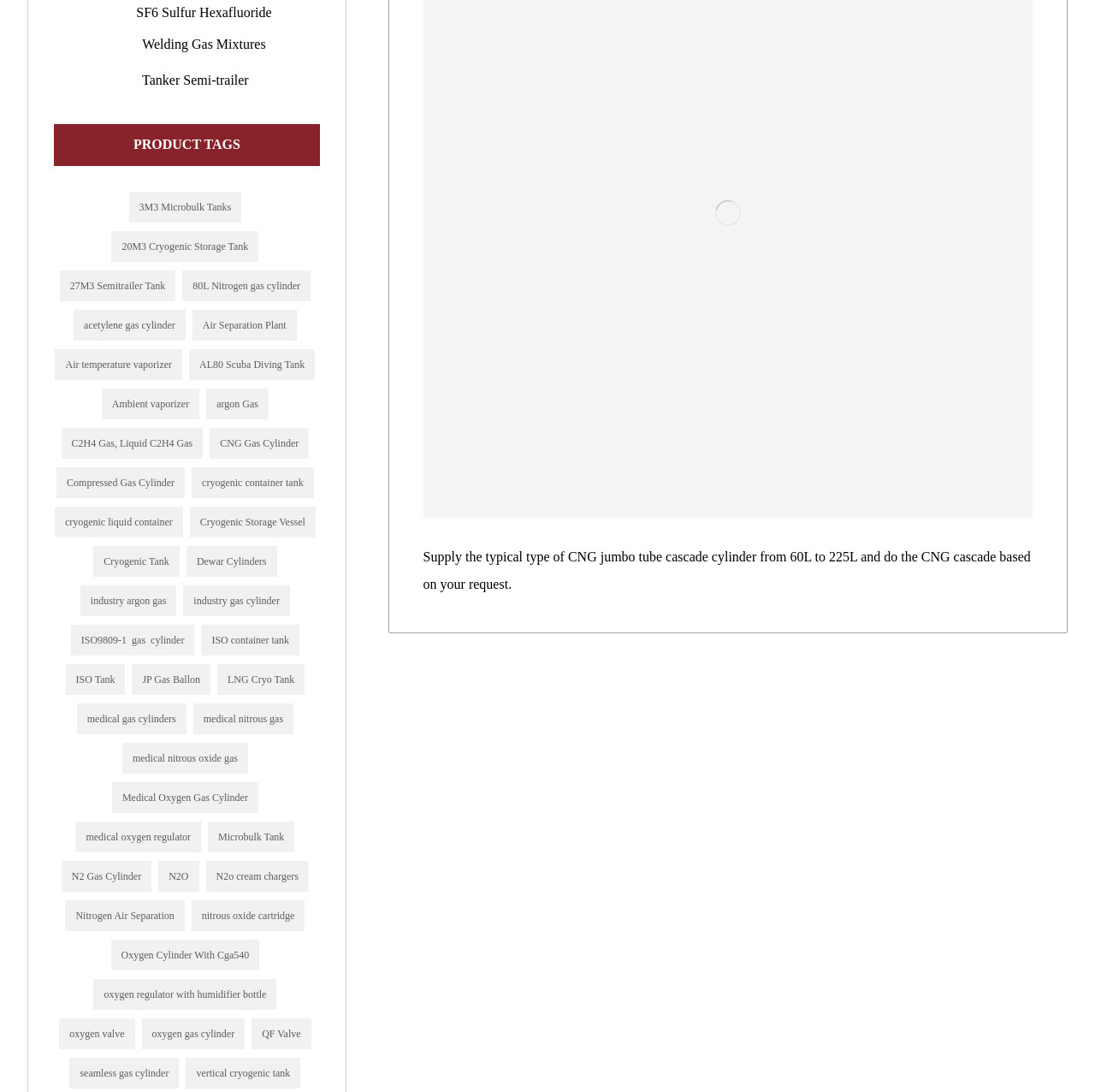Find the bounding box coordinates for the element that must be clicked to complete the instruction: "Learn about Cryogenic Storage Vessel". The coordinates should be four float numbers between 0 and 1, indicated as [left, top, right, bottom].

[0.173, 0.464, 0.288, 0.492]